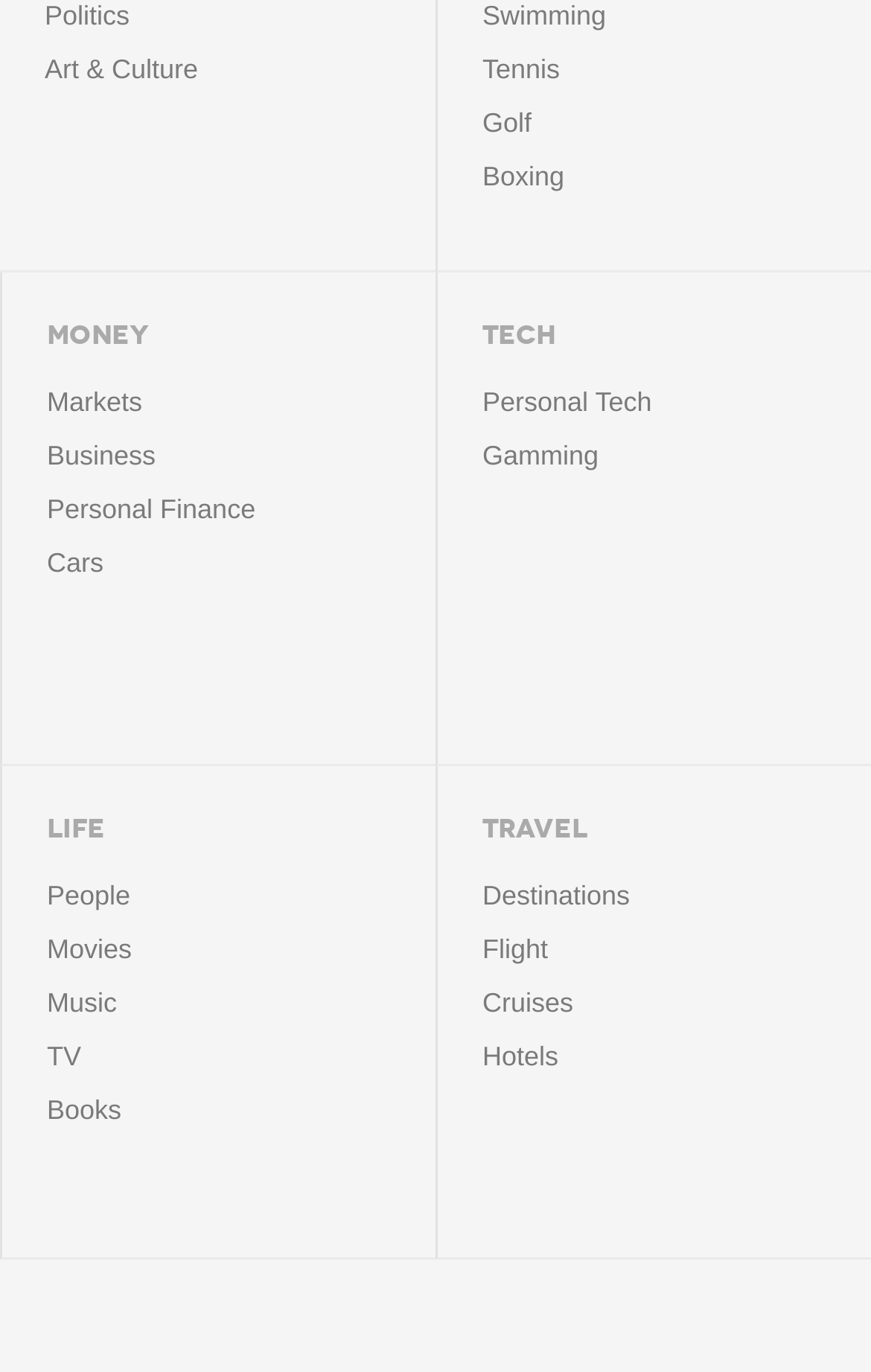How many categories are there under MONEY?
Answer with a single word or phrase, using the screenshot for reference.

5